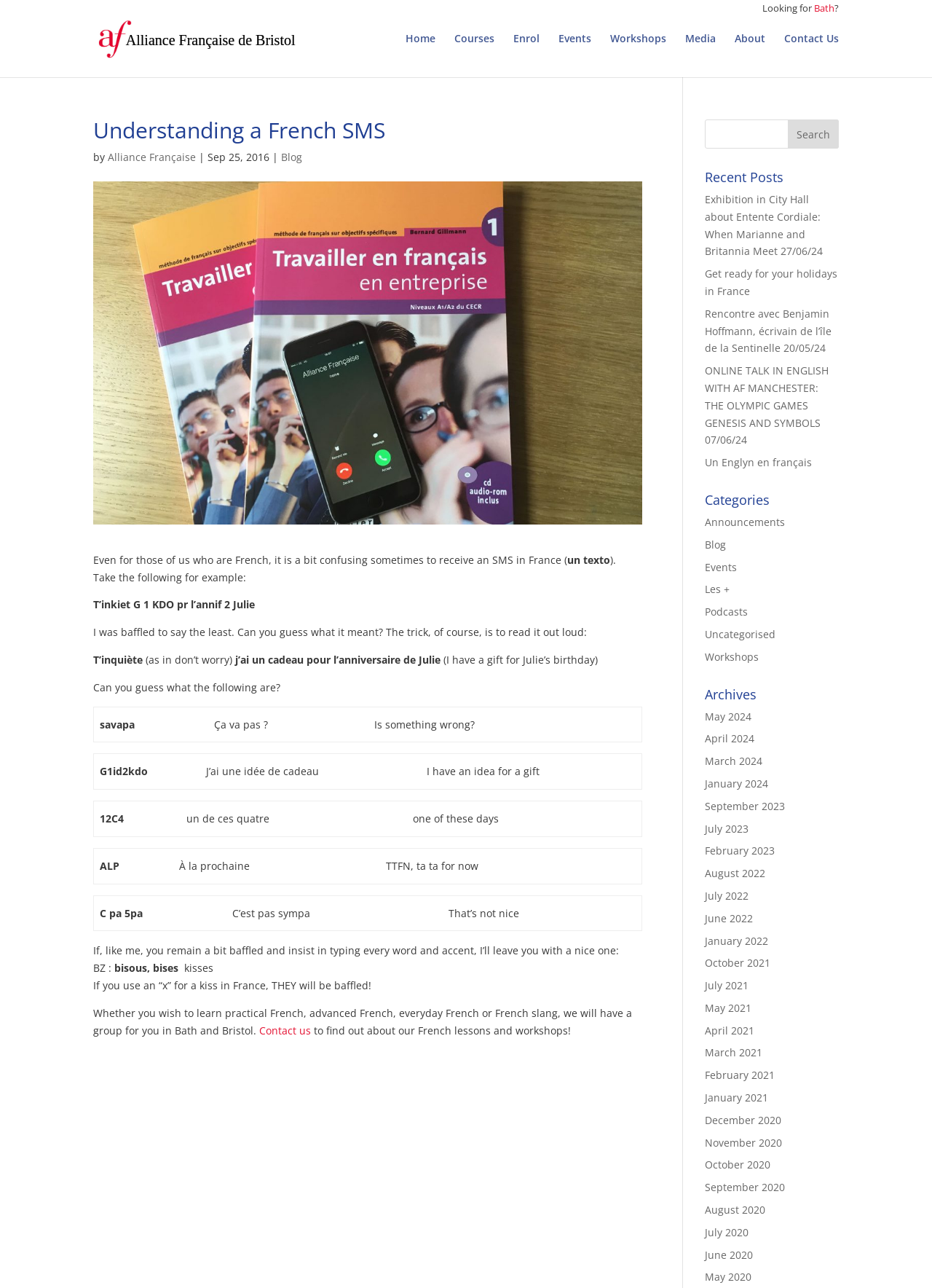Specify the bounding box coordinates of the area that needs to be clicked to achieve the following instruction: "Contact us to find out about French lessons and workshops".

[0.278, 0.794, 0.334, 0.805]